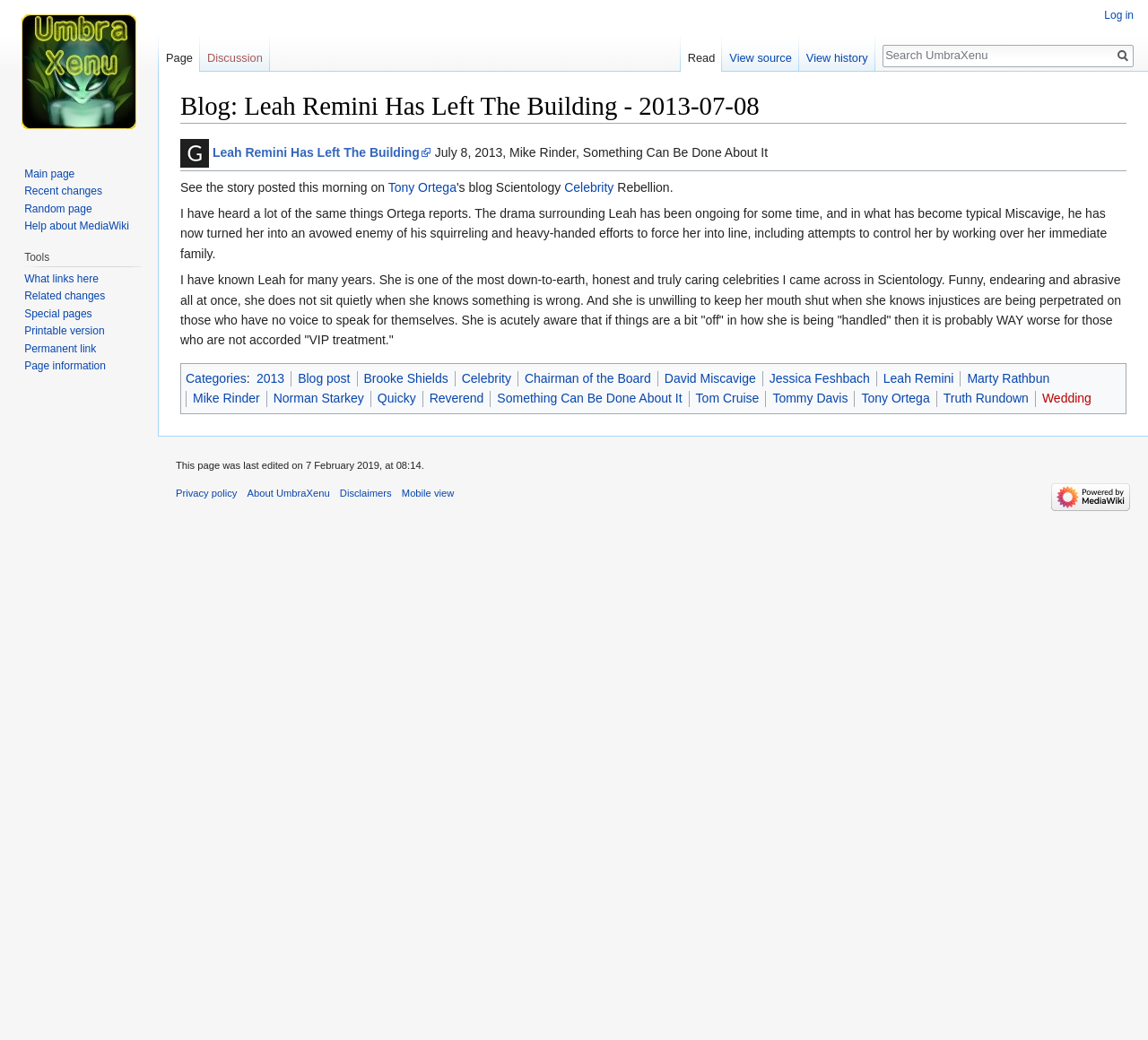What is the date of the blog post?
Could you please answer the question thoroughly and with as much detail as possible?

I found the answer by looking at the date information located below the title of the post. The text 'July 8, 2013' is listed as the date of the post.